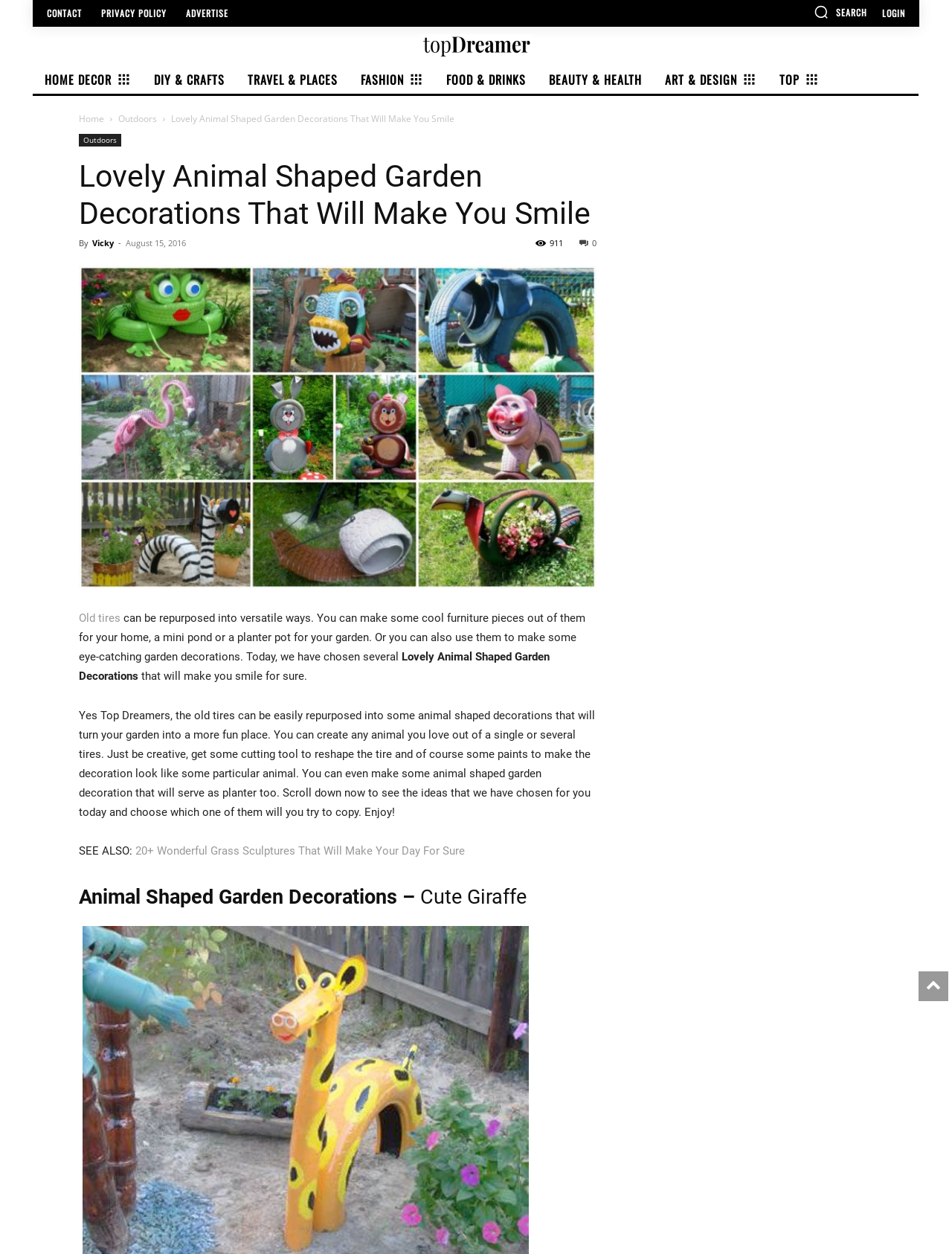How many categories are listed in the top navigation bar?
Using the image, answer in one word or phrase.

9